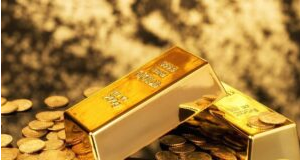Thoroughly describe what you see in the image.

The image features two gleaming gold bars resting atop a scattered array of coins. The gold bars, captured in a bright sheen, bear identifiable markings and a polished surface that reflects light, emphasizing their value. Surrounding the bars, numerous coins of varying denominations add a sense of financial richness, suggesting a theme centered on wealth and investment. This visual connects directly to discussions about bonds, specifically sovereign gold bonds, as mentioned in the accompanying content. The context reflects the allure of gold as an investment strategy, highlighting its role in financial security and market stability.